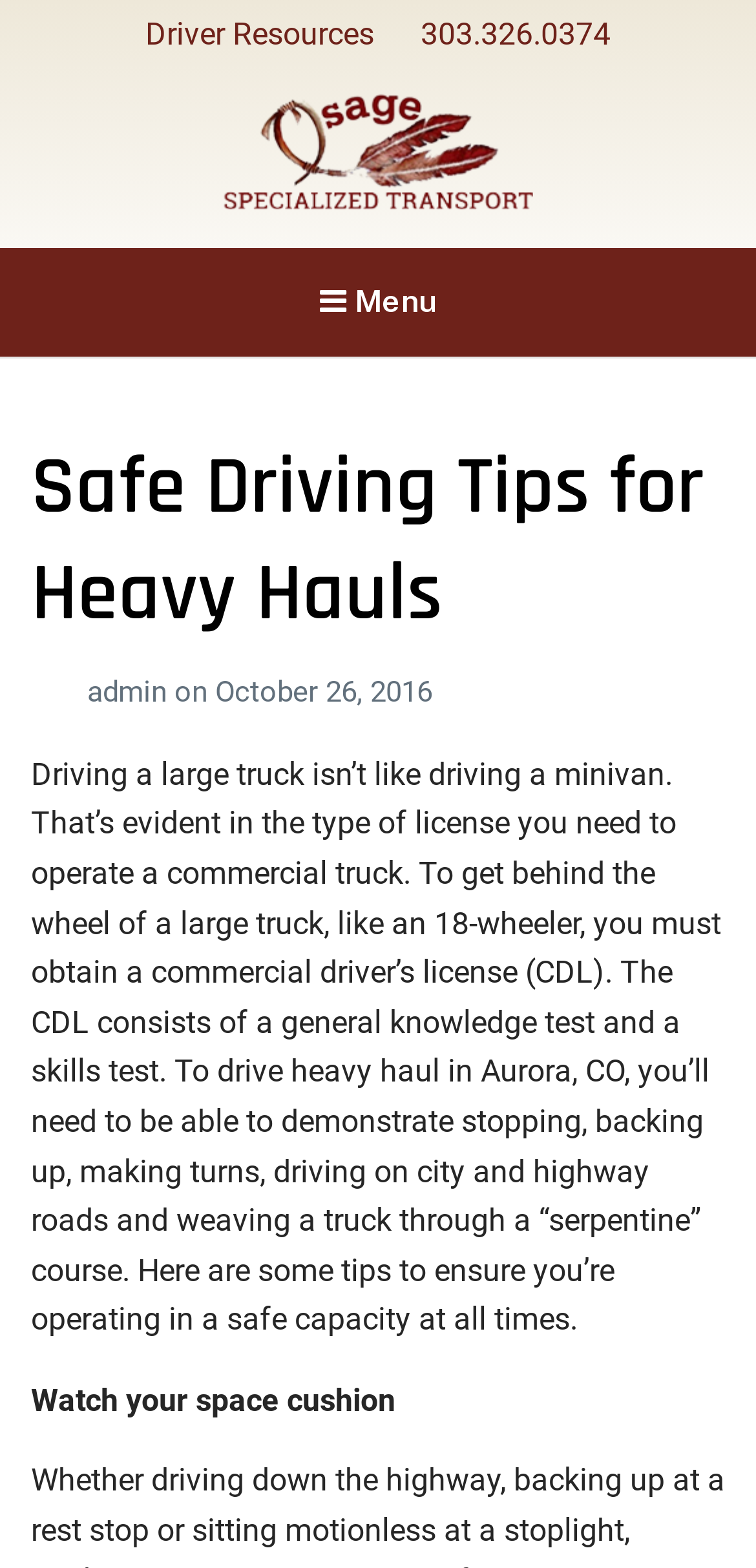Given the element description Driver Resources, identify the bounding box coordinates for the UI element on the webpage screenshot. The format should be (top-left x, top-left y, bottom-right x, bottom-right y), with values between 0 and 1.

[0.192, 0.01, 0.495, 0.033]